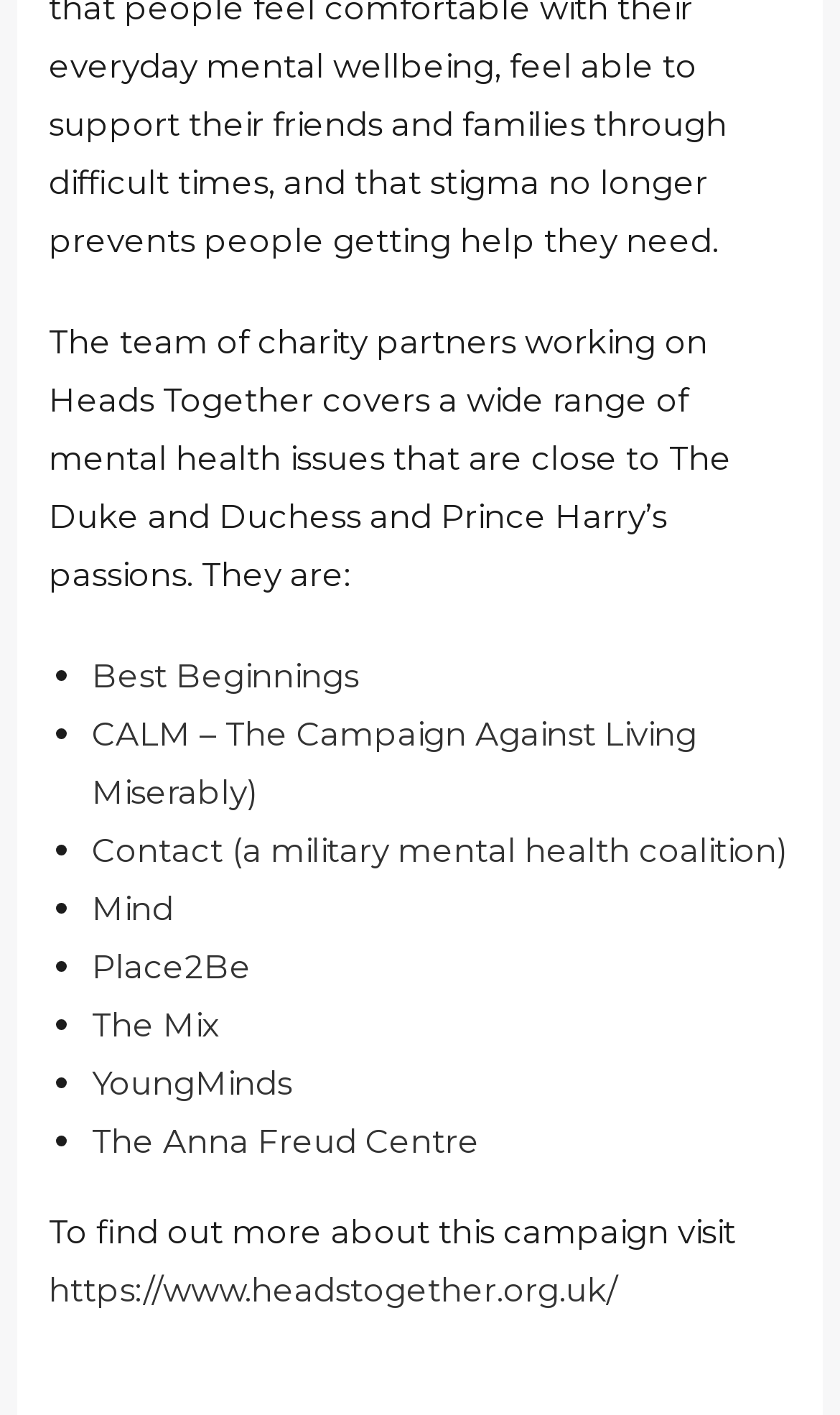Answer the question with a brief word or phrase:
What is the first charity partner listed?

Best Beginnings